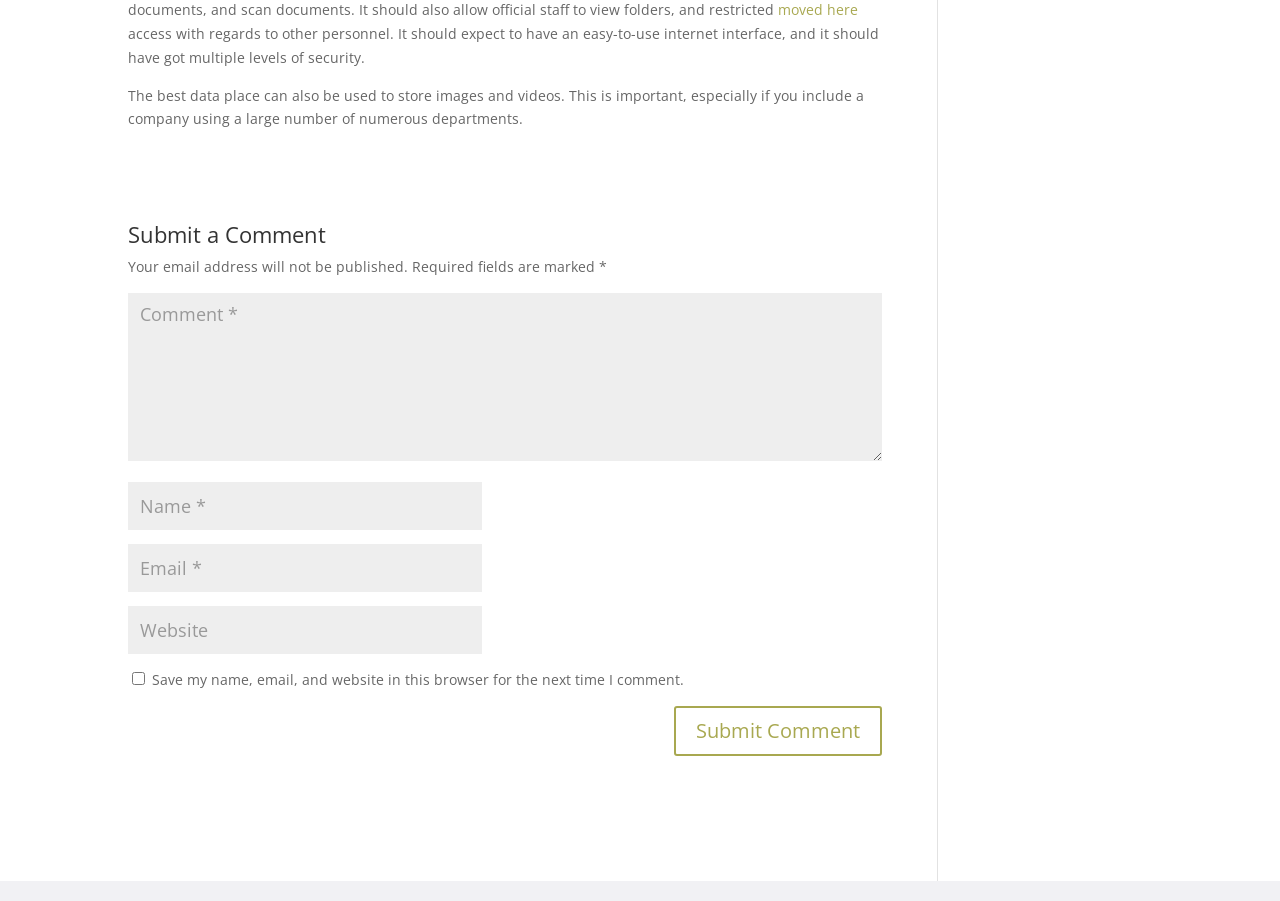Predict the bounding box of the UI element based on the description: "crestor and blood sugar levels". The coordinates should be four float numbers between 0 and 1, formatted as [left, top, right, bottom].

[0.756, 0.566, 0.882, 0.613]